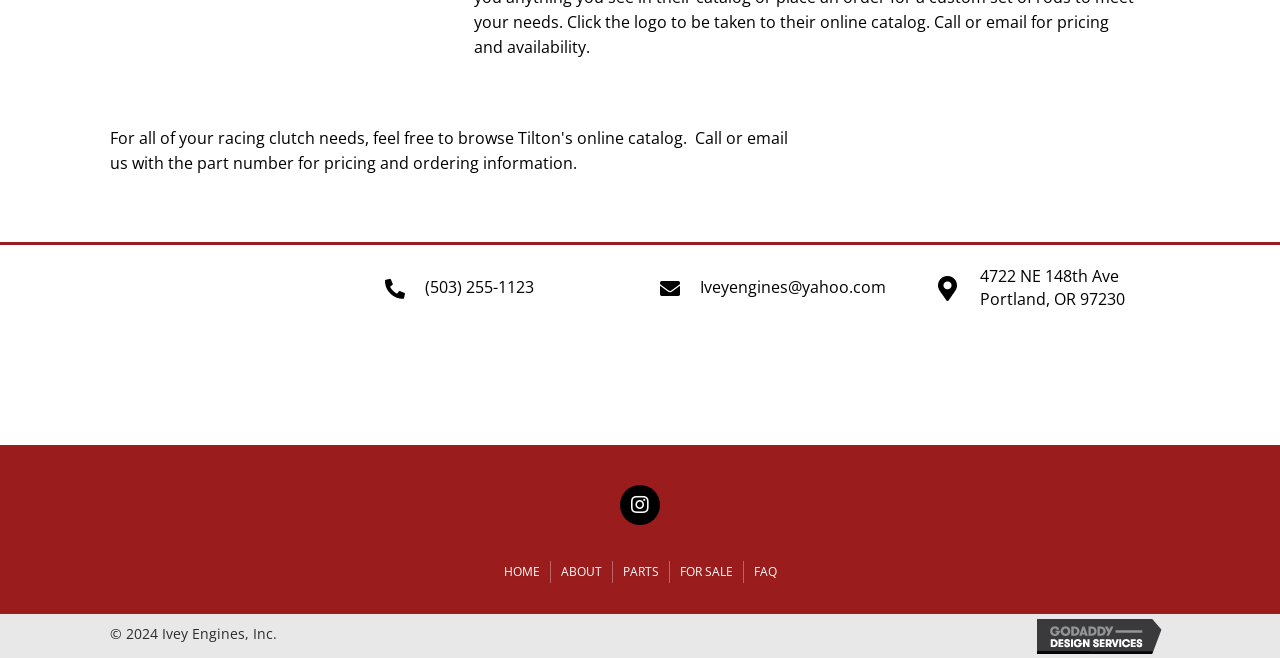Please find the bounding box coordinates of the element that needs to be clicked to perform the following instruction: "visit IVEY_LOGO-01-new website". The bounding box coordinates should be four float numbers between 0 and 1, represented as [left, top, right, bottom].

[0.086, 0.387, 0.227, 0.661]